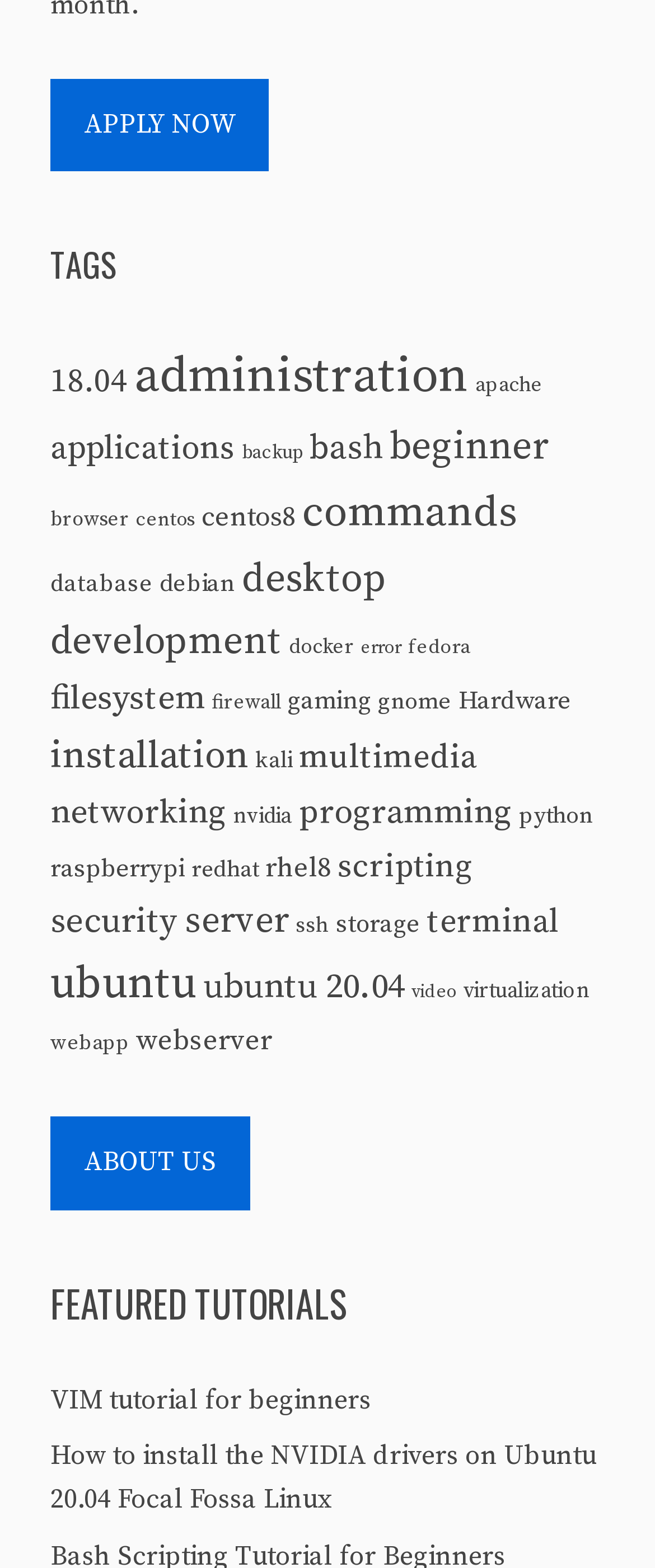Could you highlight the region that needs to be clicked to execute the instruction: "Check the ADA page"?

None